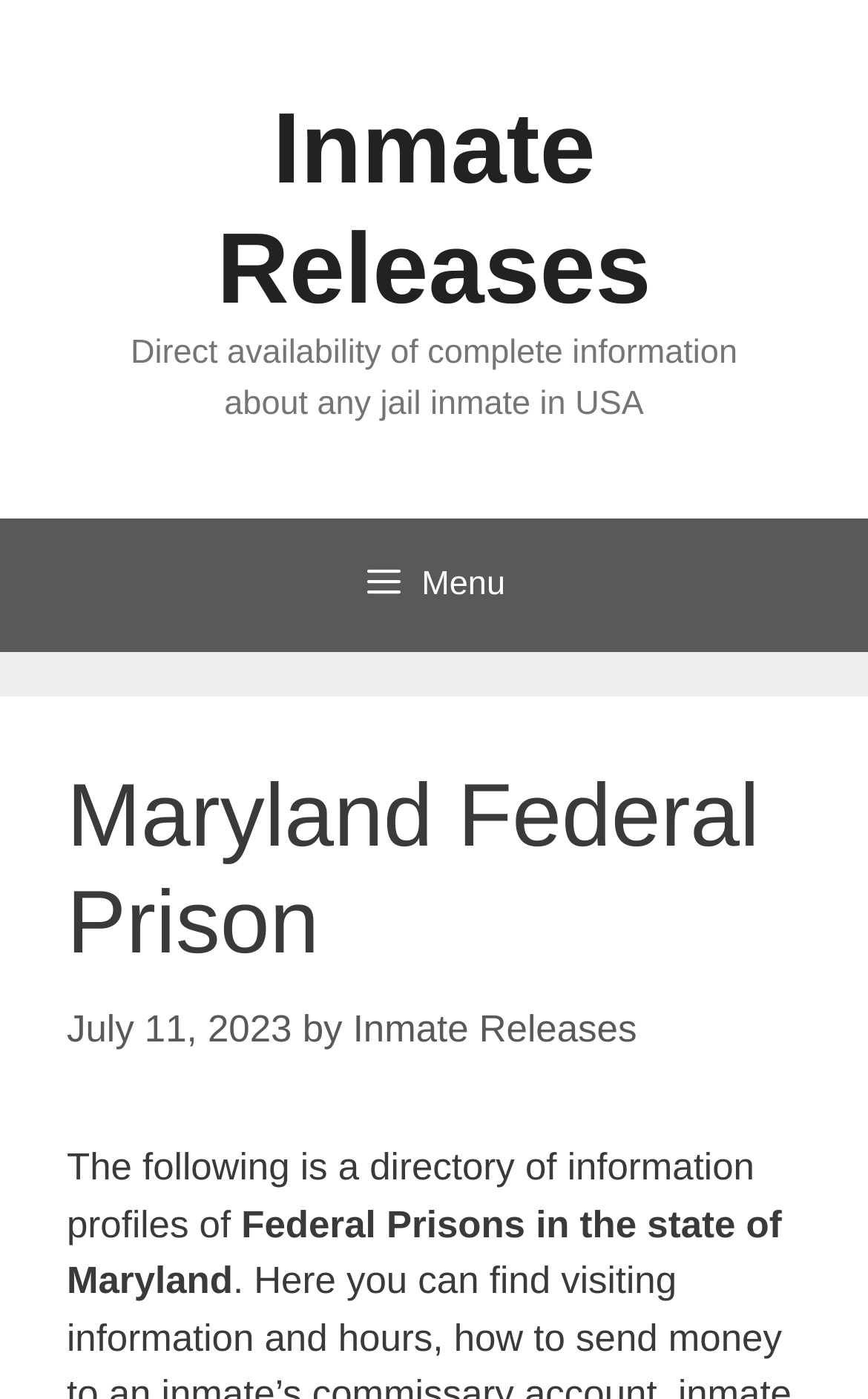How many input fields are required?
Could you give a comprehensive explanation in response to this question?

The input fields for First Name and Last Name both have the 'required' attribute set to True, indicating that they must be filled in before submitting the search.